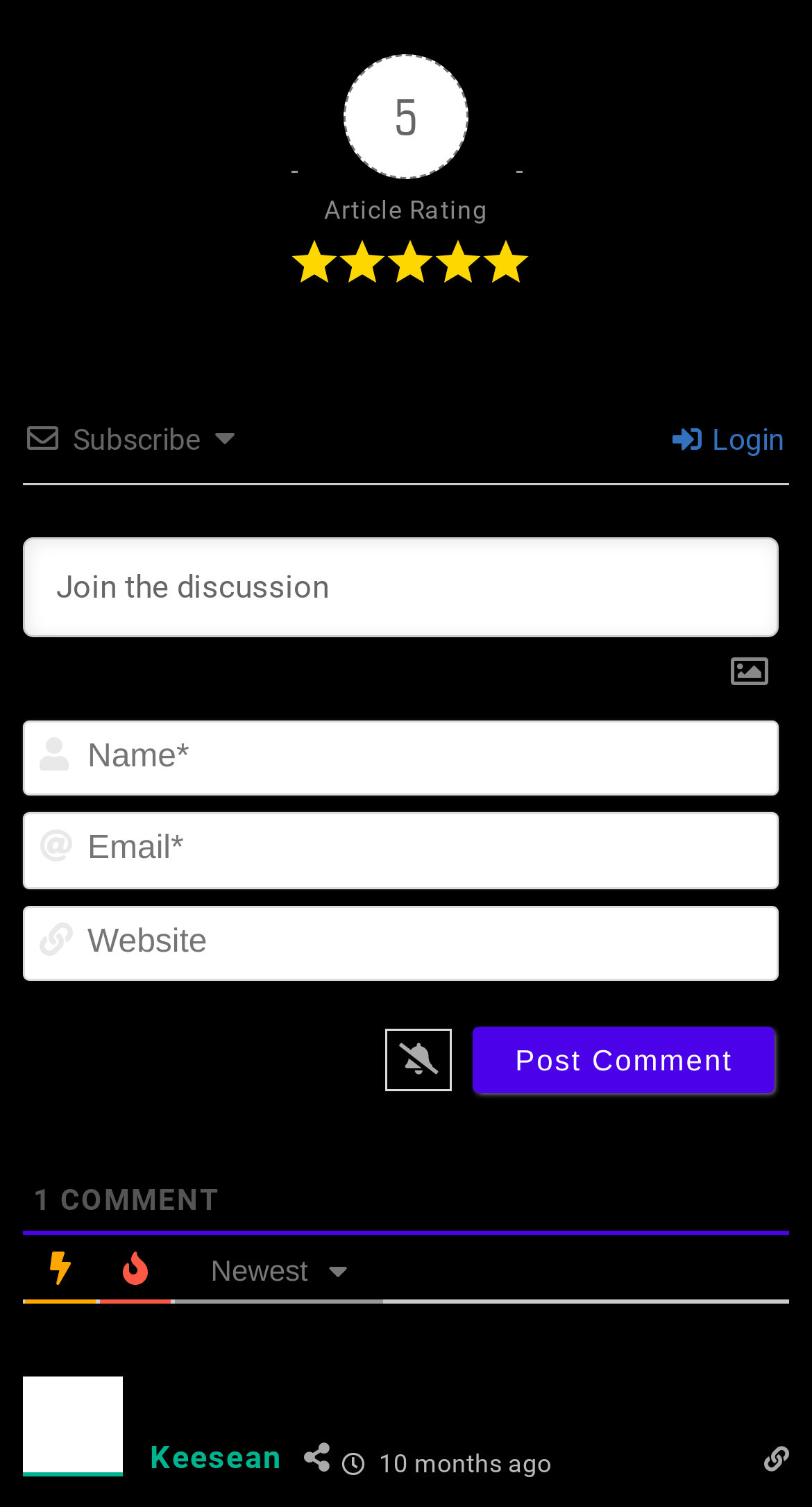Specify the bounding box coordinates of the area to click in order to follow the given instruction: "View December 2022."

None